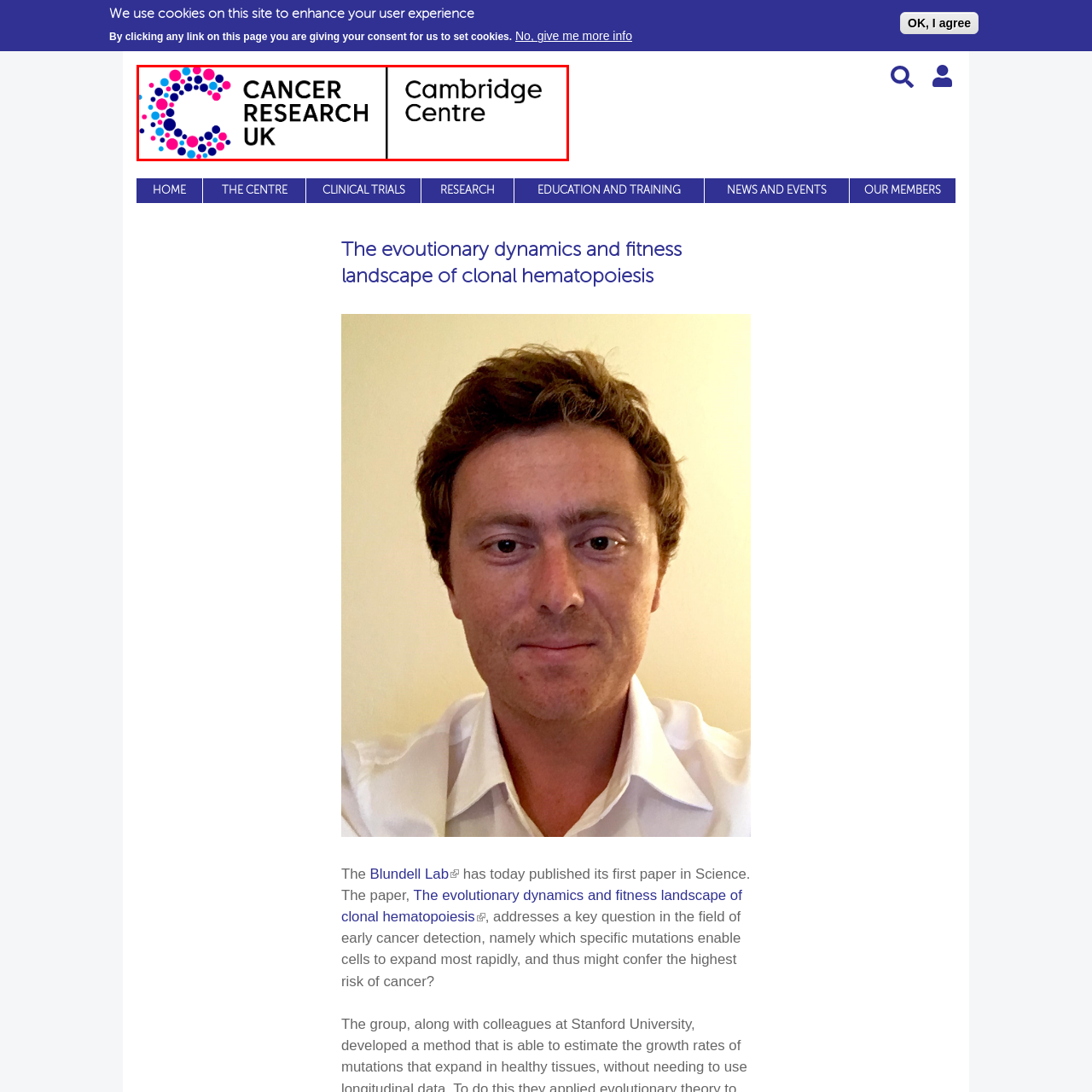Please look at the image highlighted by the red box, What is the name of the organization?
 Provide your answer using a single word or phrase.

Cancer Research UK